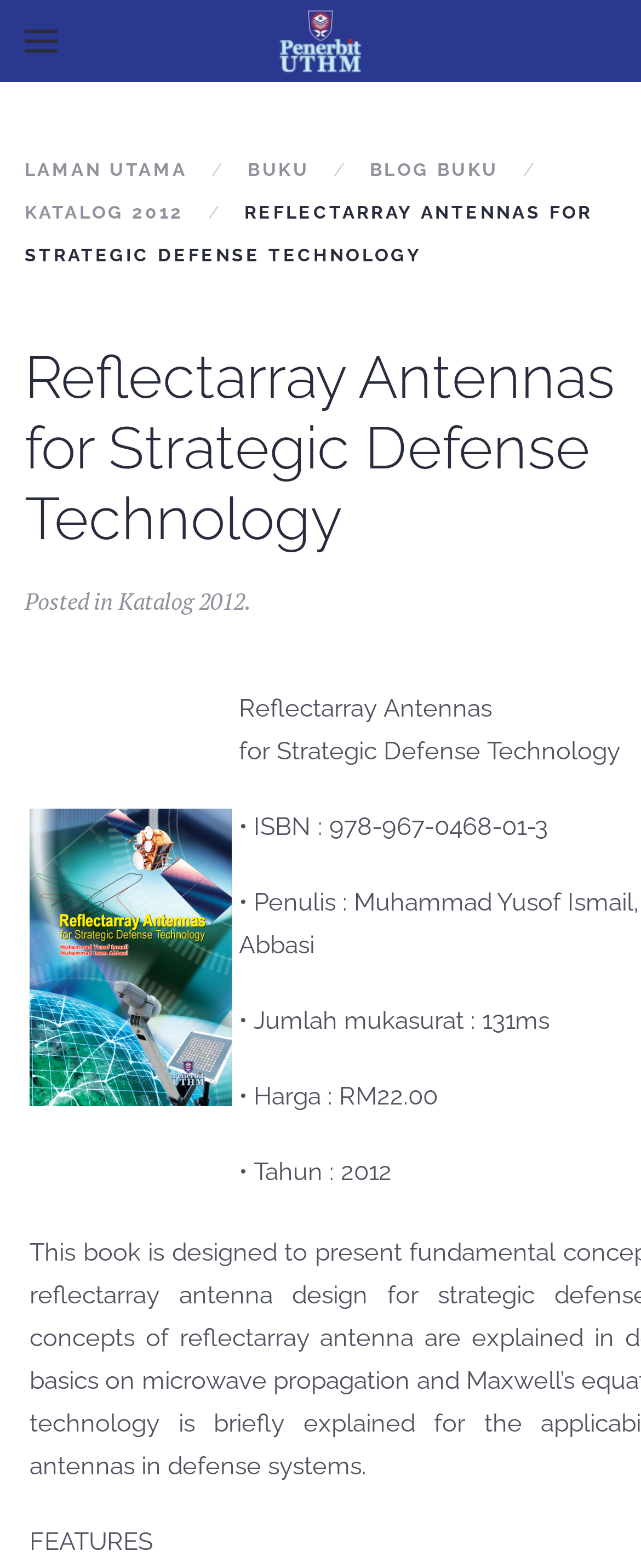Provide the bounding box coordinates for the specified HTML element described in this description: "aria-label="Back to home"". The coordinates should be four float numbers ranging from 0 to 1, in the format [left, top, right, bottom].

[0.436, 0.0, 0.564, 0.052]